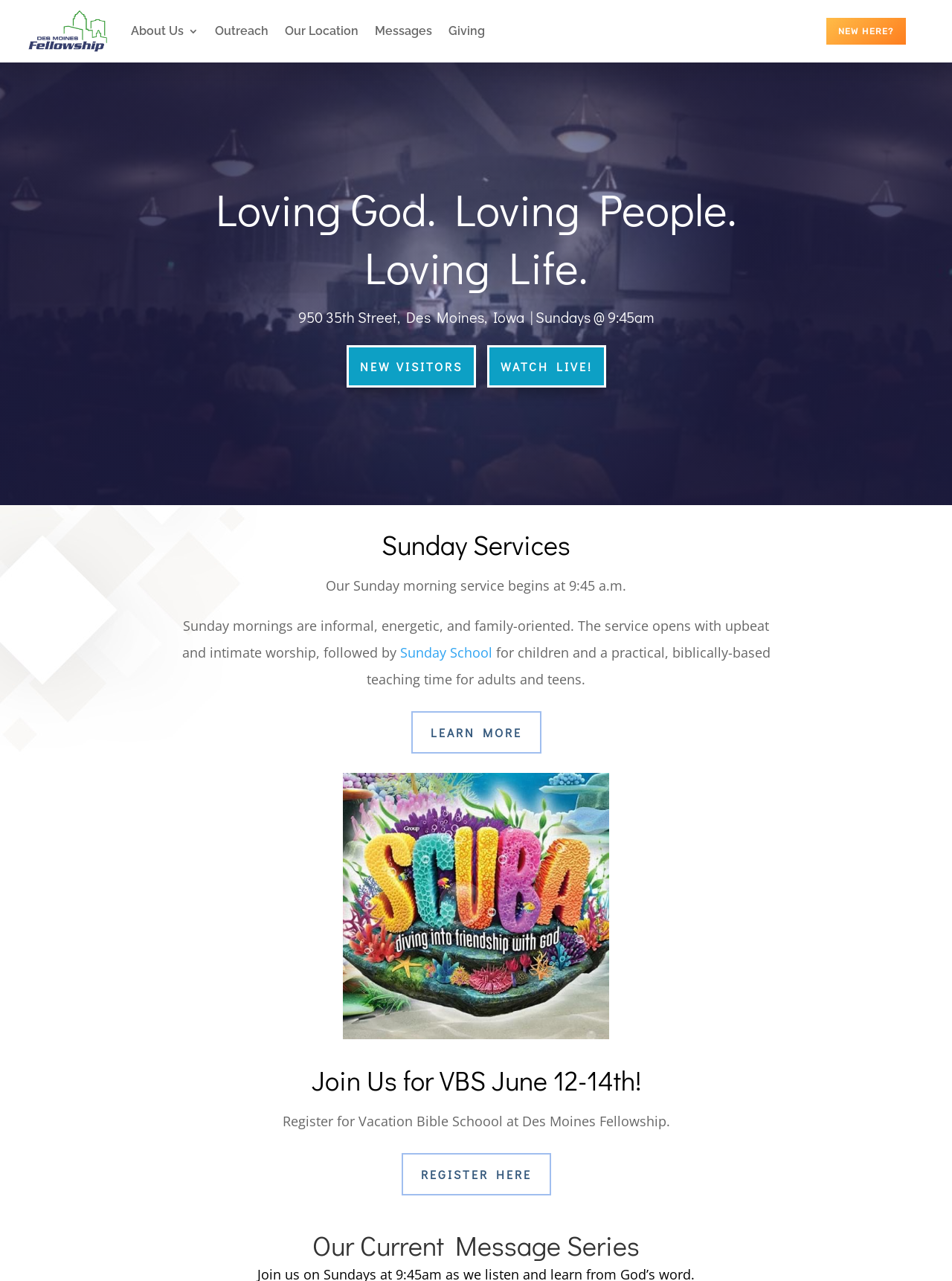Specify the bounding box coordinates of the area to click in order to execute this command: 'Click on About Us'. The coordinates should consist of four float numbers ranging from 0 to 1, and should be formatted as [left, top, right, bottom].

[0.138, 0.002, 0.209, 0.046]